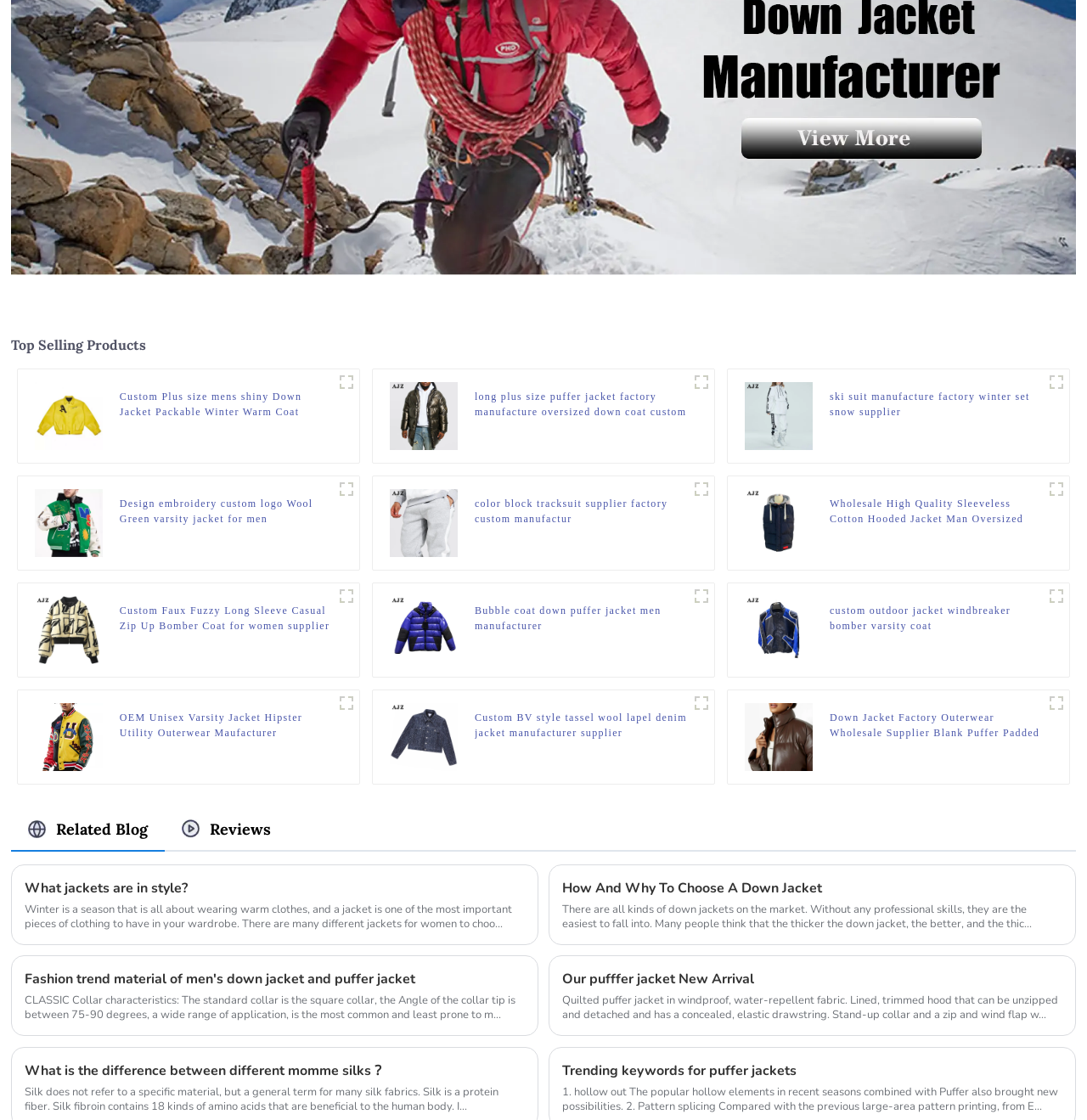What is the title of the webpage?
Examine the webpage screenshot and provide an in-depth answer to the question.

The title of the webpage is 'Men jacket Factory' which is indicated by the link element with the text 'Men jacket Factory' at the top of the webpage.